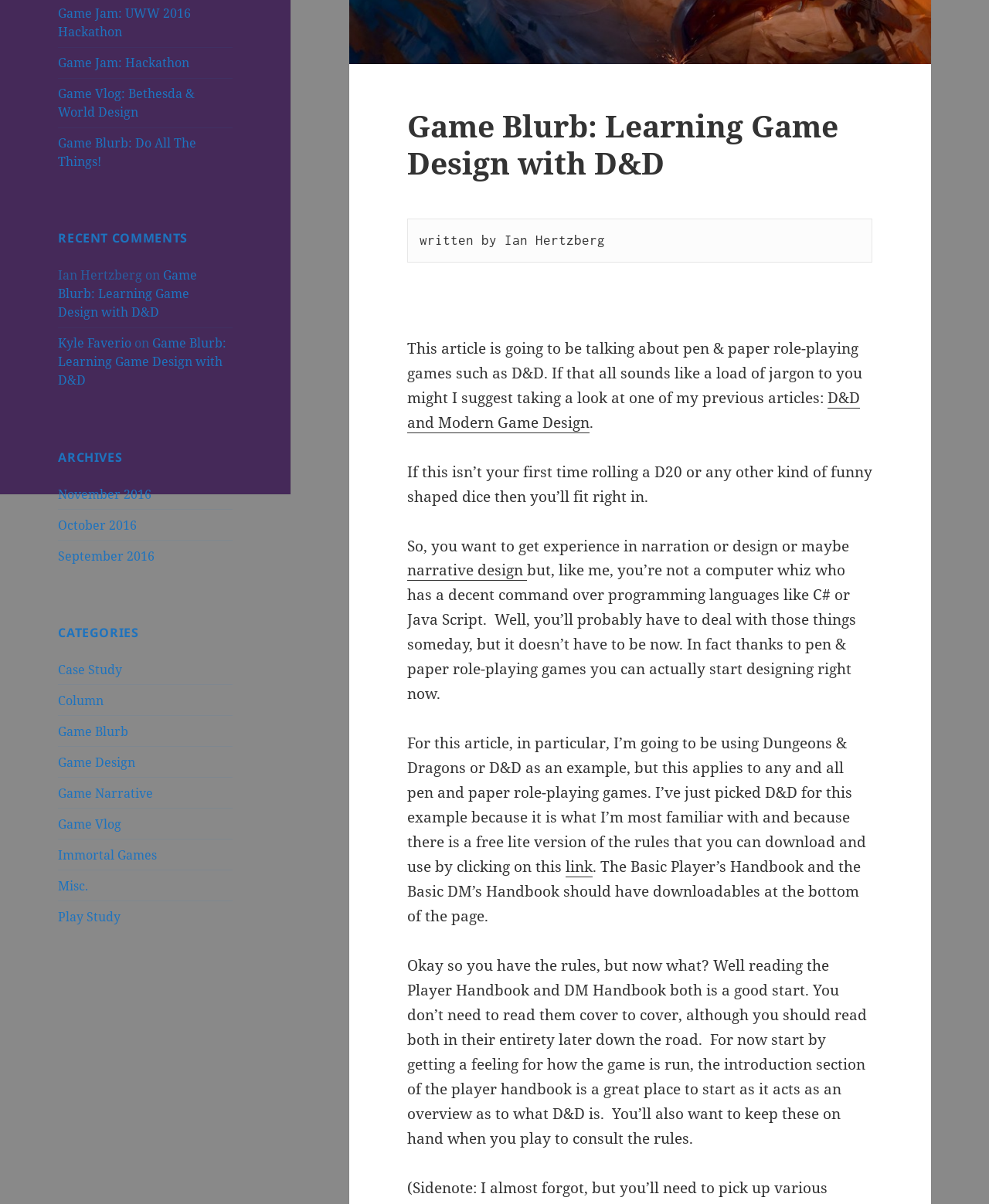Extract the bounding box coordinates for the described element: "November 2016". The coordinates should be represented as four float numbers between 0 and 1: [left, top, right, bottom].

[0.059, 0.403, 0.153, 0.417]